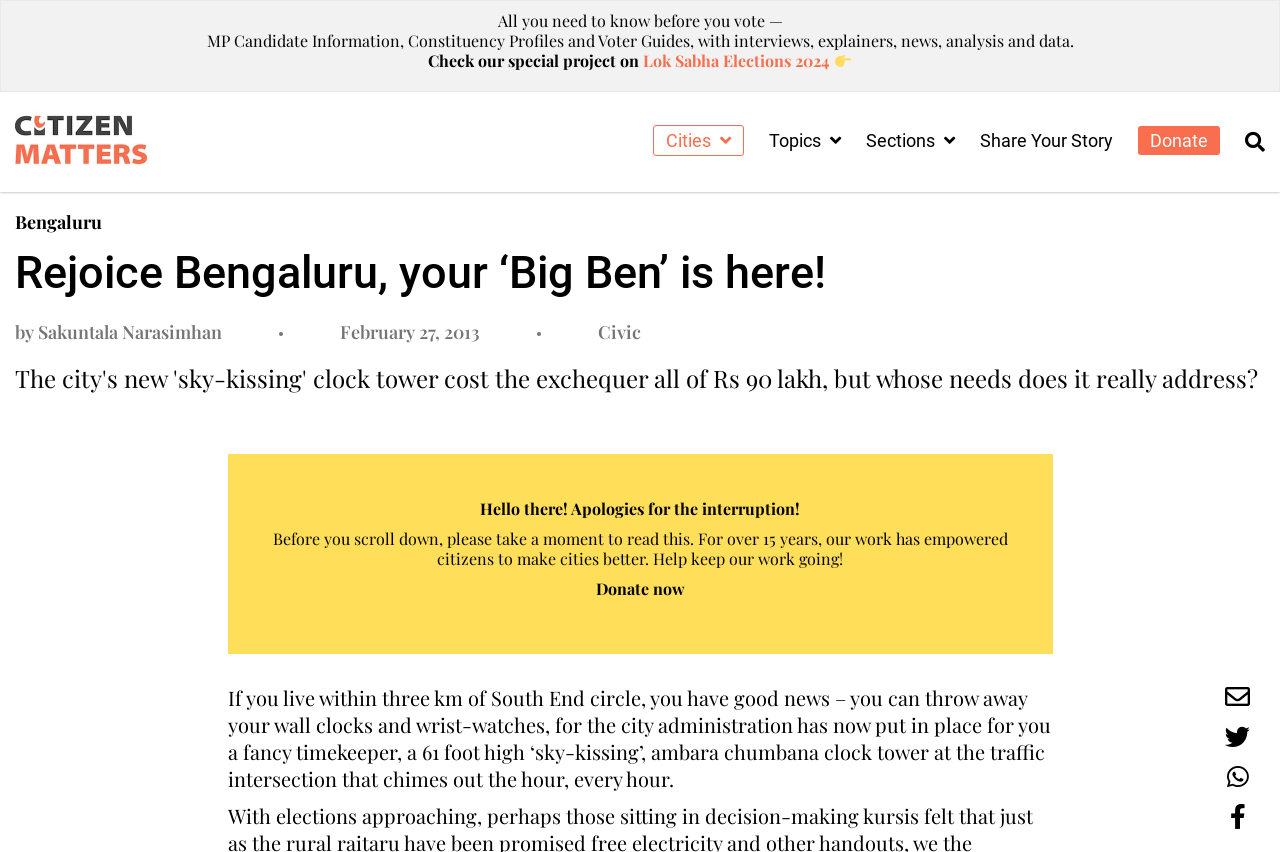Determine the bounding box coordinates of the clickable area required to perform the following instruction: "Donate to support the website". The coordinates should be represented as four float numbers between 0 and 1: [left, top, right, bottom].

[0.889, 0.148, 0.953, 0.182]